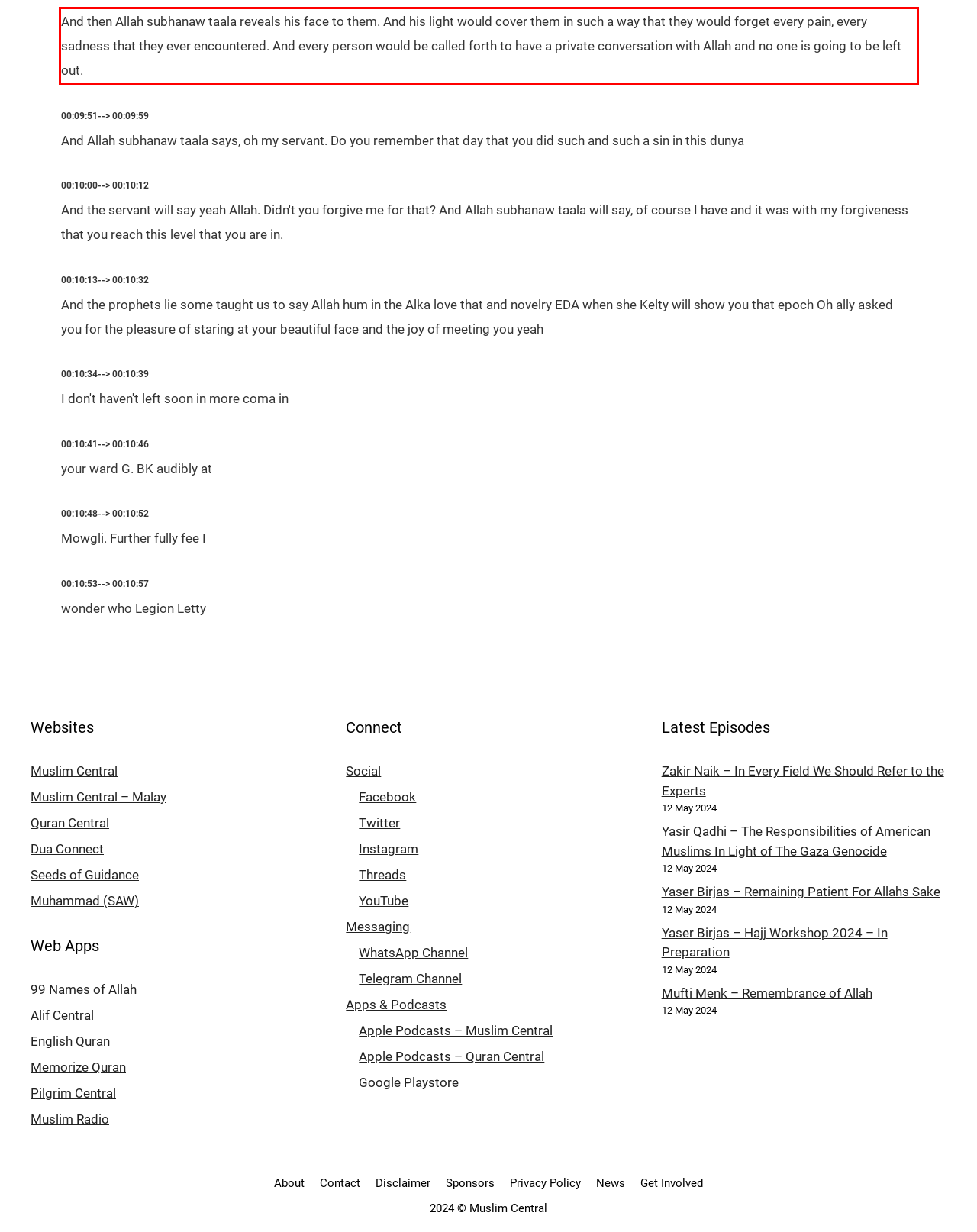Please examine the screenshot of the webpage and read the text present within the red rectangle bounding box.

And then Allah subhanaw taala reveals his face to them. And his light would cover them in such a way that they would forget every pain, every sadness that they ever encountered. And every person would be called forth to have a private conversation with Allah and no one is going to be left out.